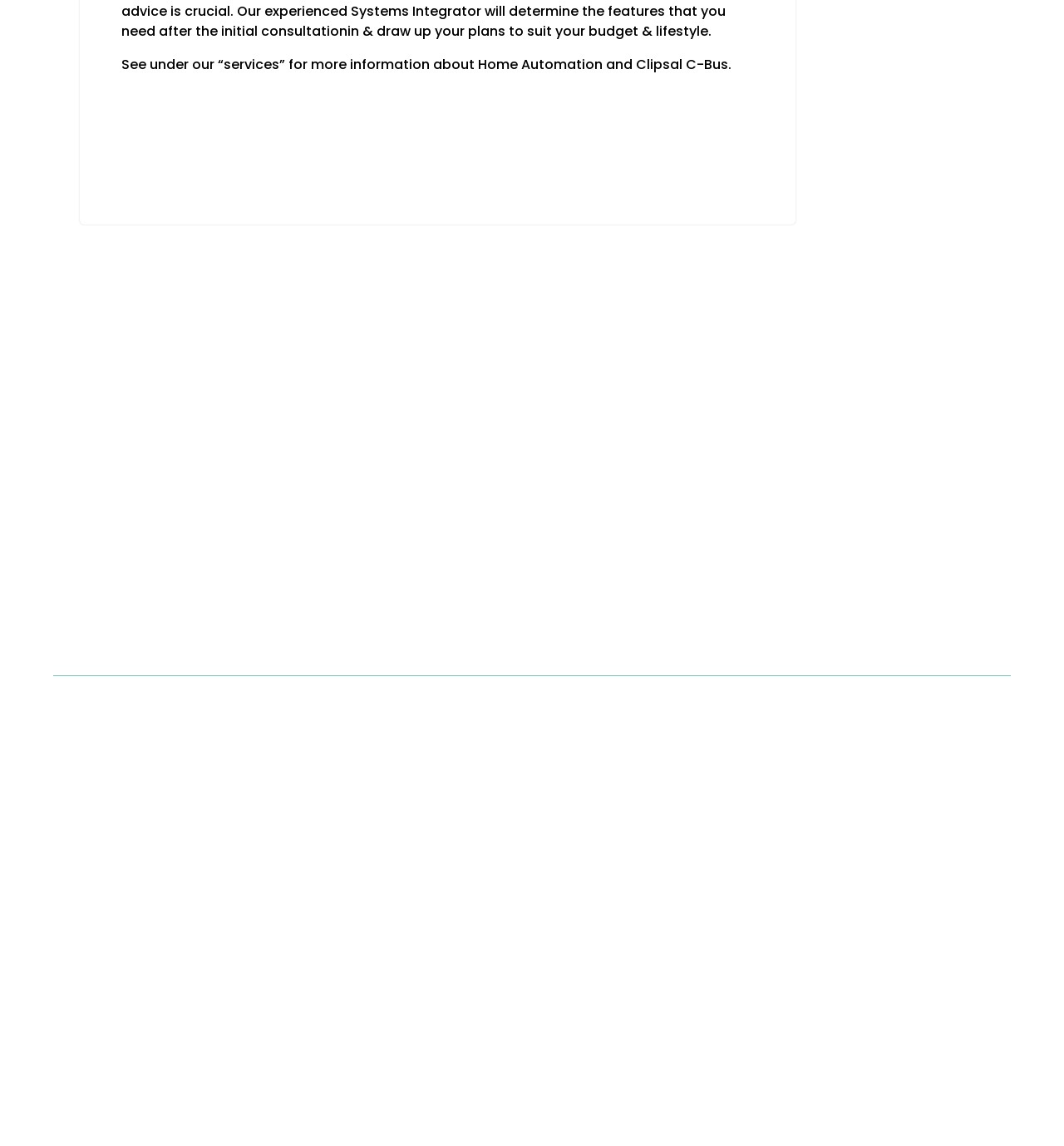Give a concise answer using only one word or phrase for this question:
What is the company's email address?

richard@connecting.com.au